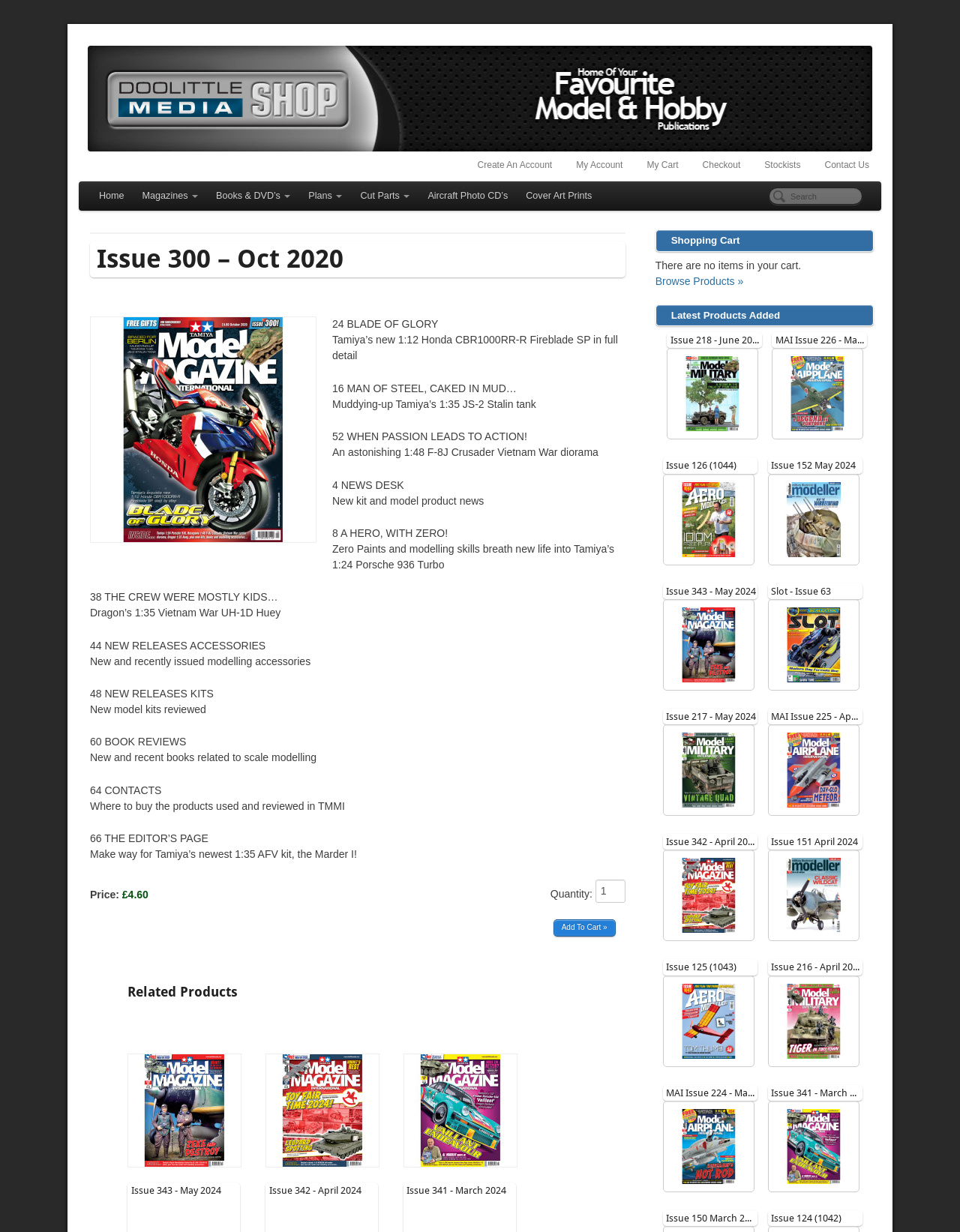How many links are there in the top navigation bar?
Based on the content of the image, thoroughly explain and answer the question.

I counted the links in the top navigation bar, which are 'Create An Account', 'My Account', 'My Cart', 'Checkout', 'Stockists', 'Contact Us', and 'Home', 'Magazines', 'Books & DVD’s', 'Plans', 'Cut Parts', 'Aircraft Photo CD’s', and 'Cover Art Prints'. There are 7 links in total.